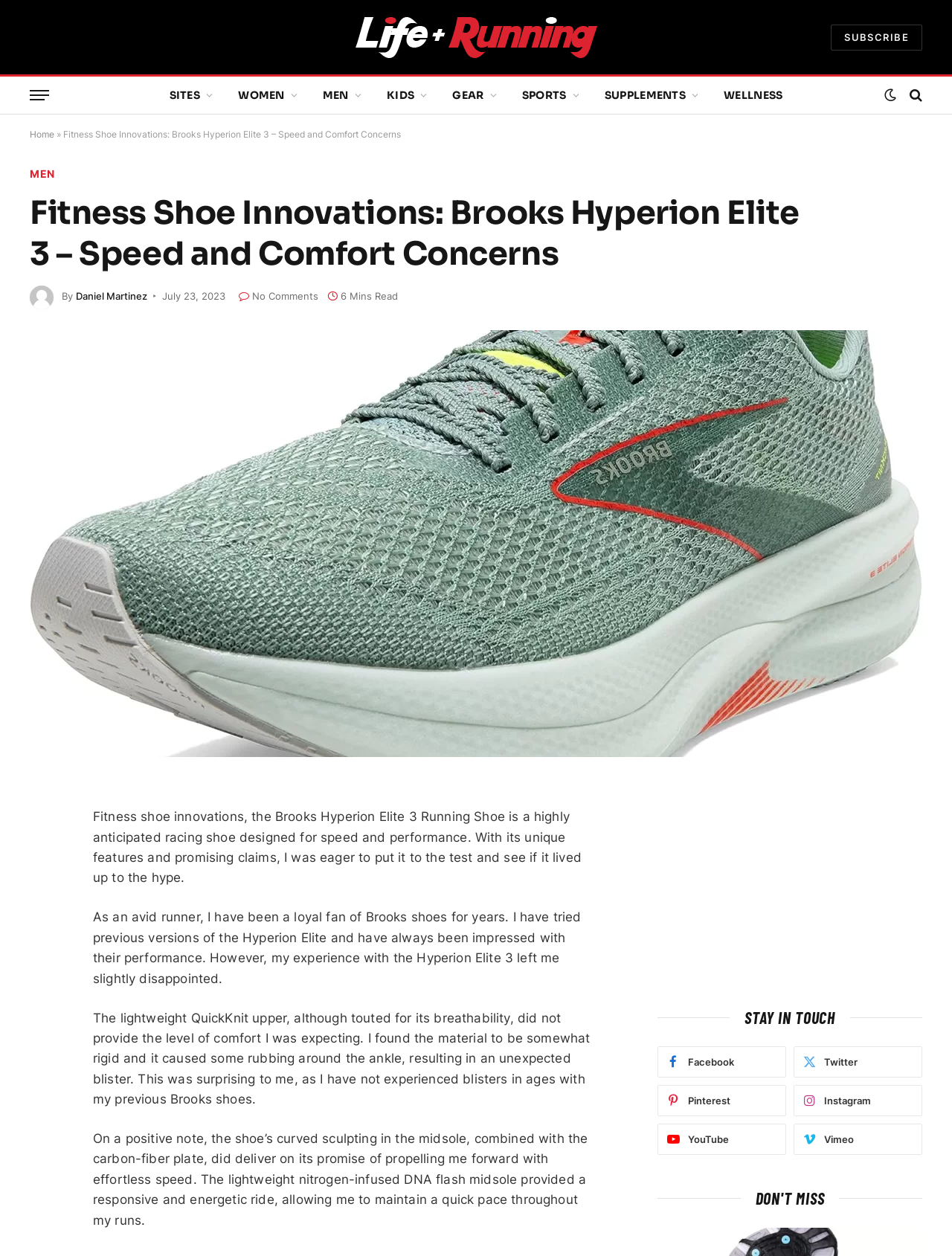Using the provided description: "YouTube", find the bounding box coordinates of the corresponding UI element. The output should be four float numbers between 0 and 1, in the format [left, top, right, bottom].

[0.691, 0.895, 0.826, 0.92]